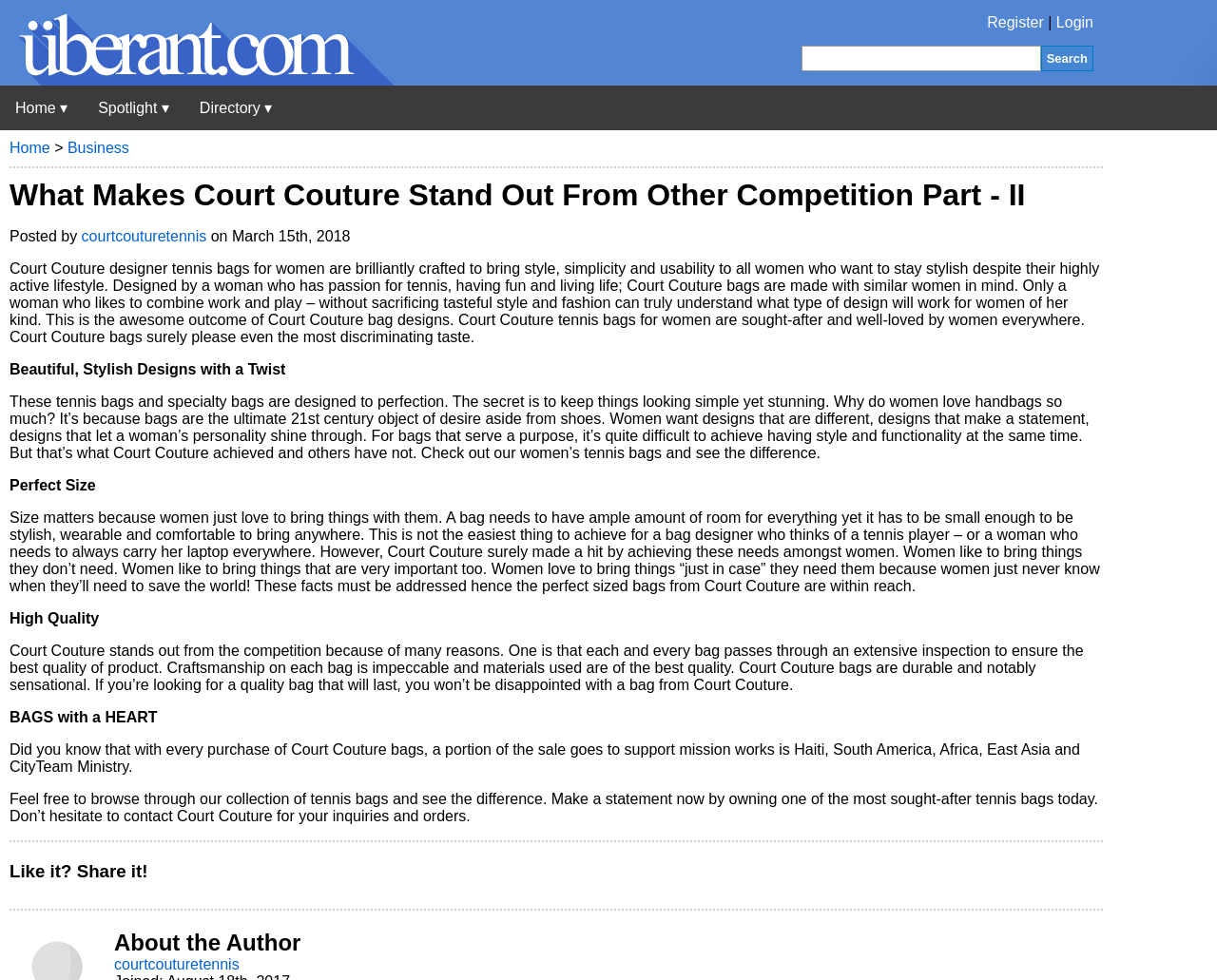Find the bounding box coordinates of the element's region that should be clicked in order to follow the given instruction: "Log in to your account". The coordinates should consist of four float numbers between 0 and 1, i.e., [left, top, right, bottom].

[0.868, 0.015, 0.898, 0.031]